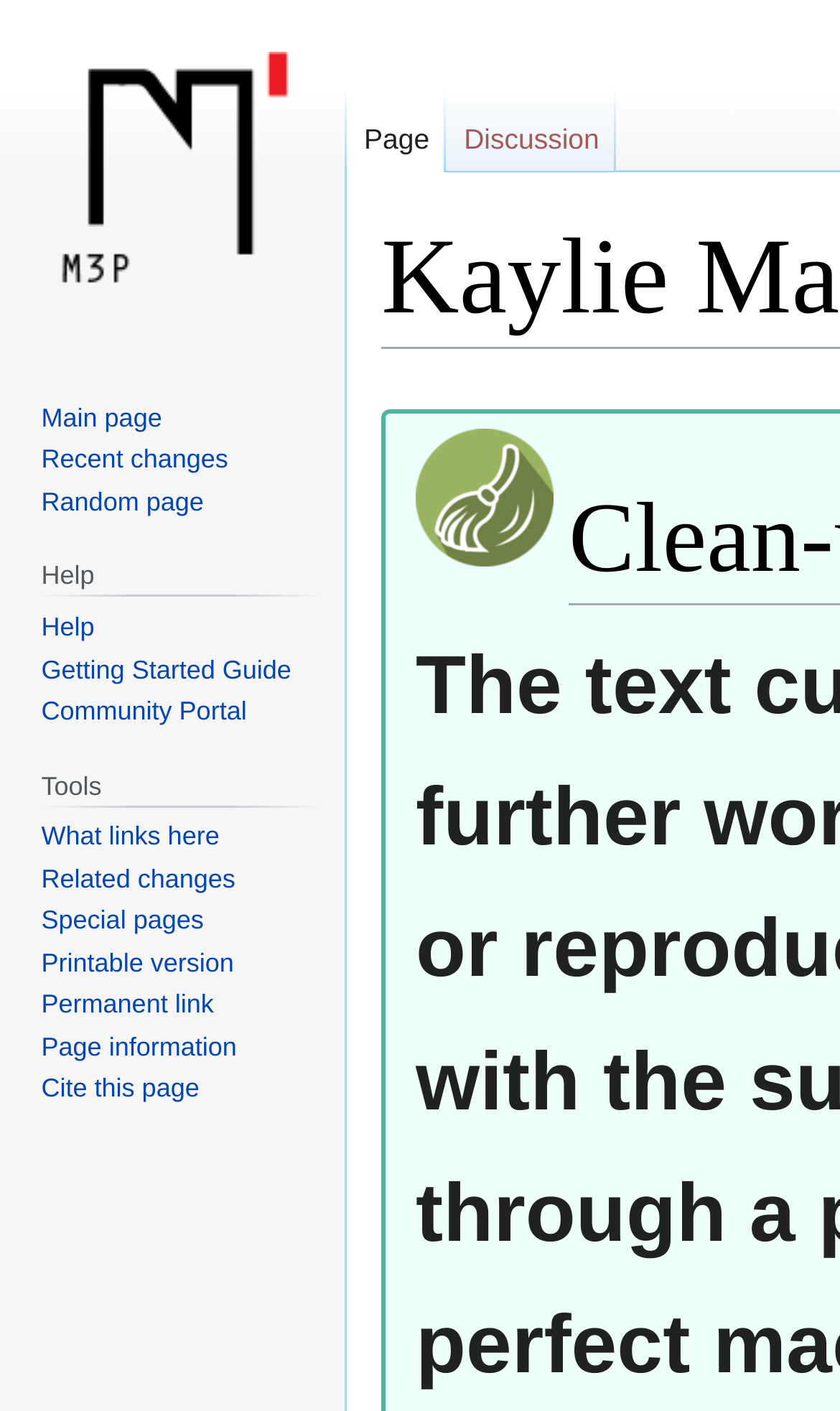Observe the image and answer the following question in detail: What is the function of the 'Page information' link?

The 'Page information' link provides information about the current webpage, such as its history, contributors, and other relevant details.